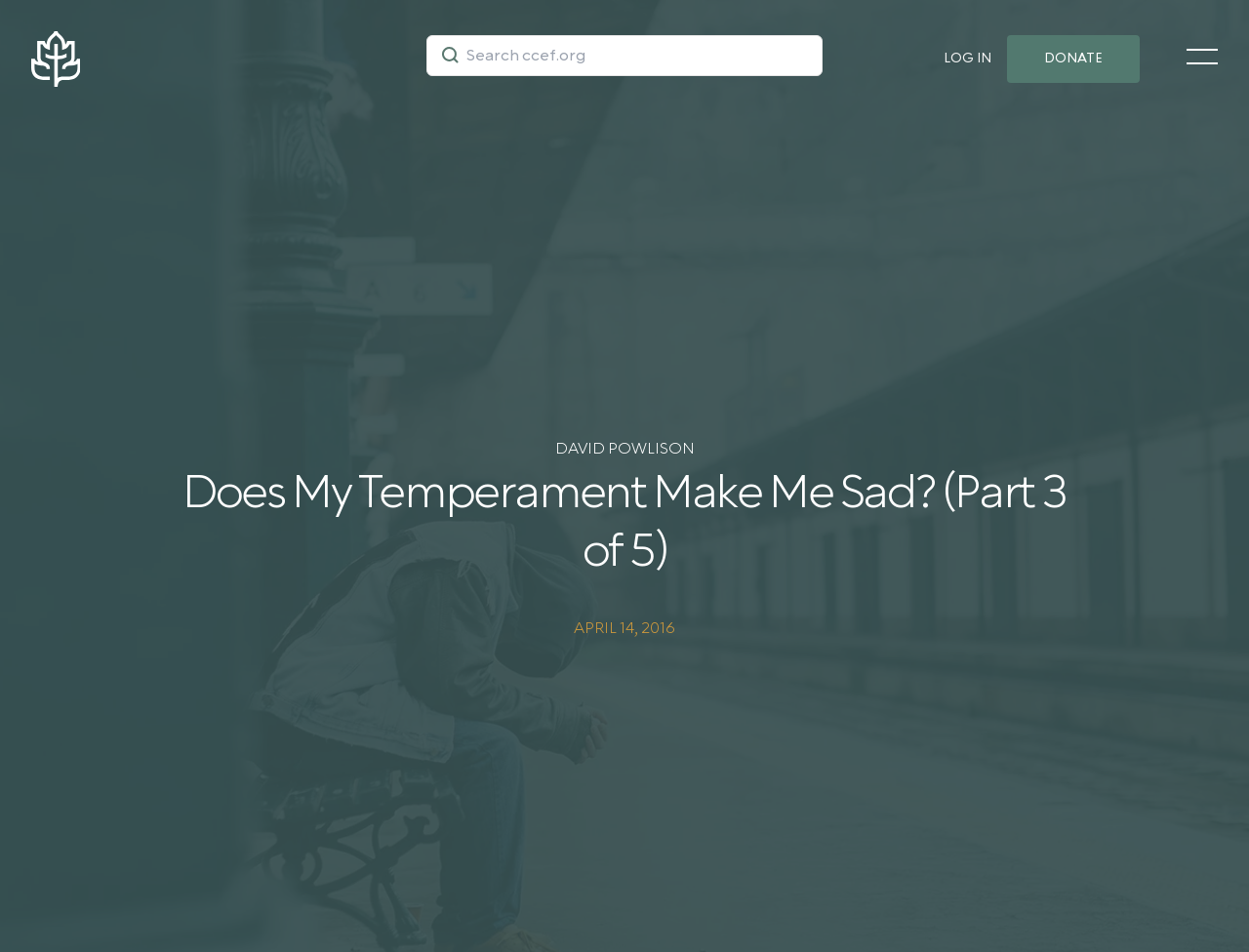What is the purpose of the button at the top right corner? Examine the screenshot and reply using just one word or a brief phrase.

Toggle navigation